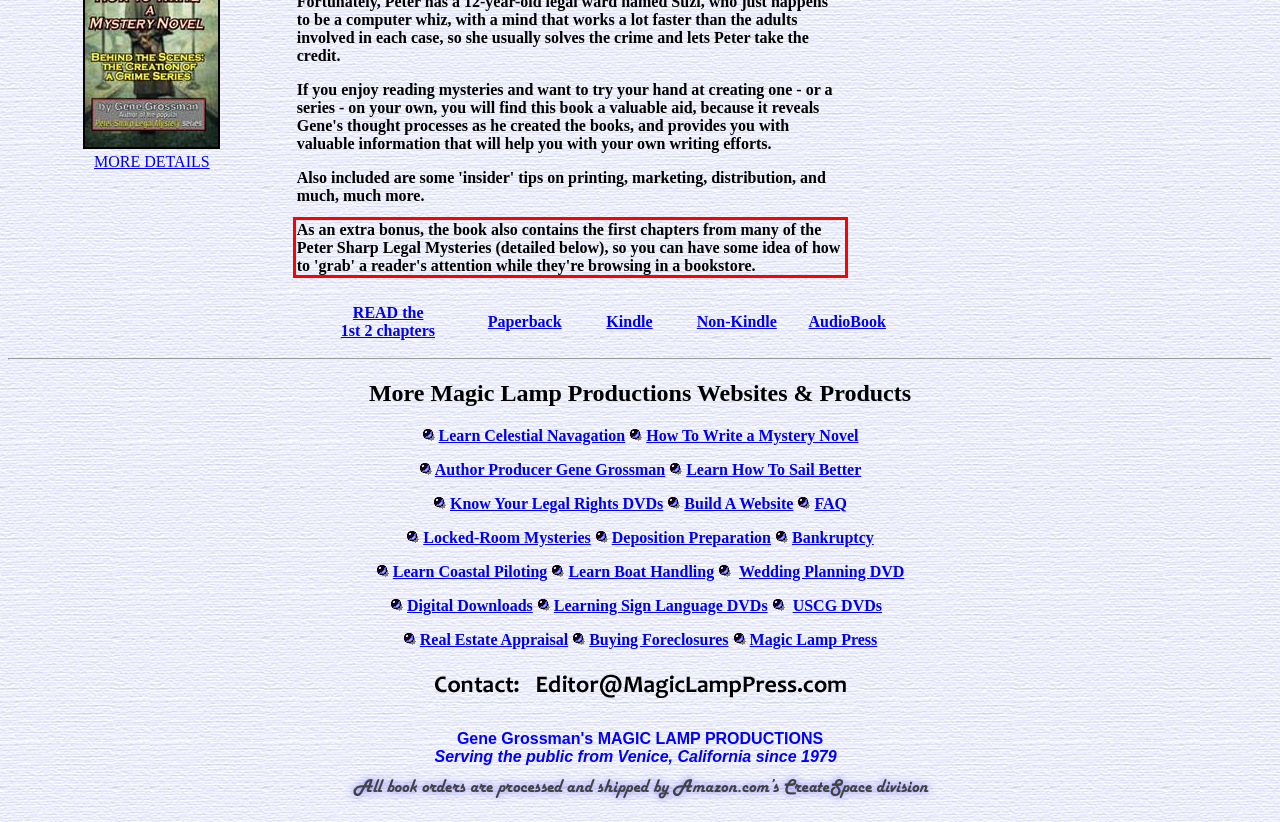You have a screenshot of a webpage where a UI element is enclosed in a red rectangle. Perform OCR to capture the text inside this red rectangle.

As an extra bonus, the book also contains the first chapters from many of the Peter Sharp Legal Mysteries (detailed below), so you can have some idea of how to 'grab' a reader's attention while they're browsing in a bookstore.